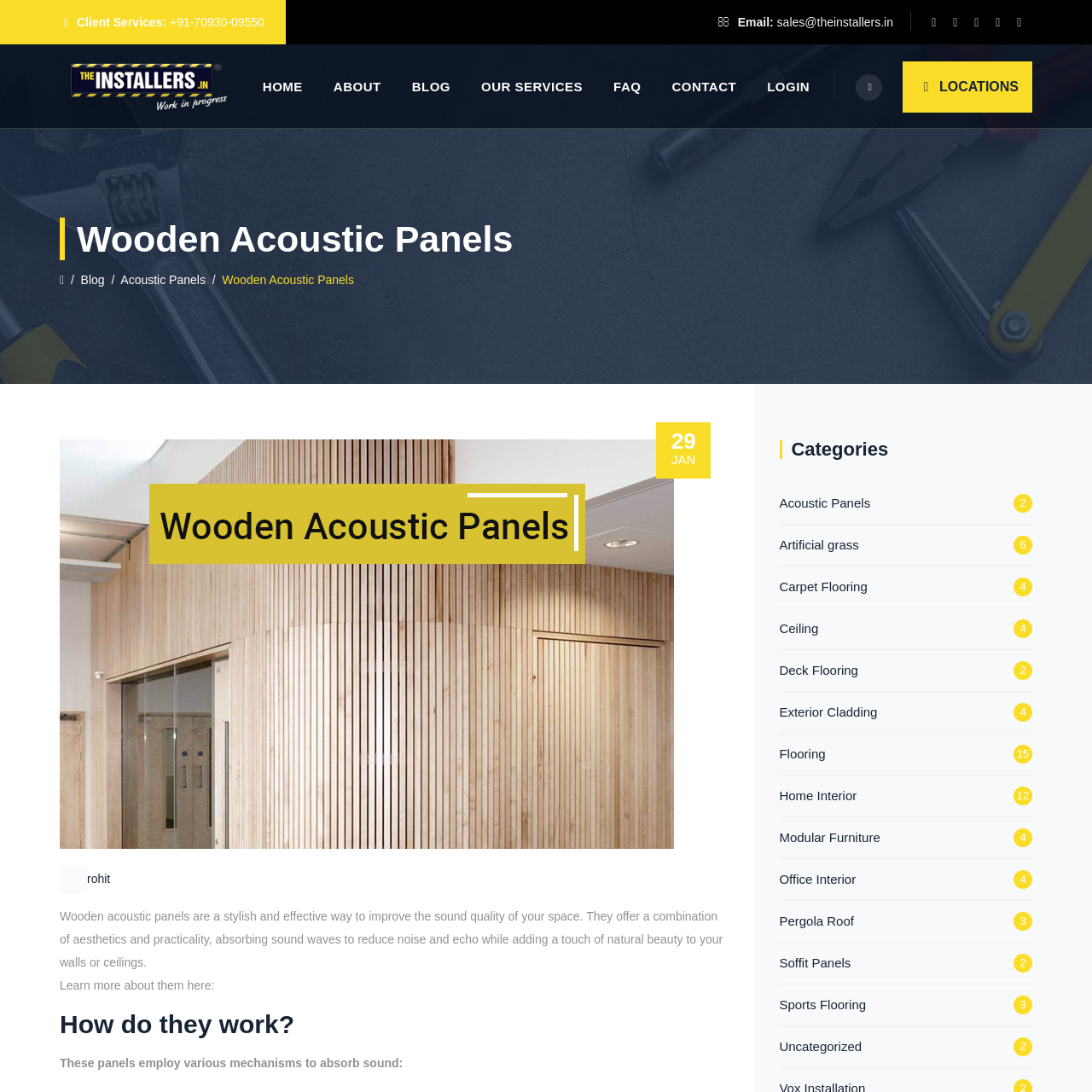Utilize the details in the image to give a detailed response to the question: What is the topic of the blog post?

The topic of the blog post can be inferred from the heading 'Wooden Acoustic Panels' and the content of the post, which discusses the benefits and mechanisms of wooden acoustic panels.